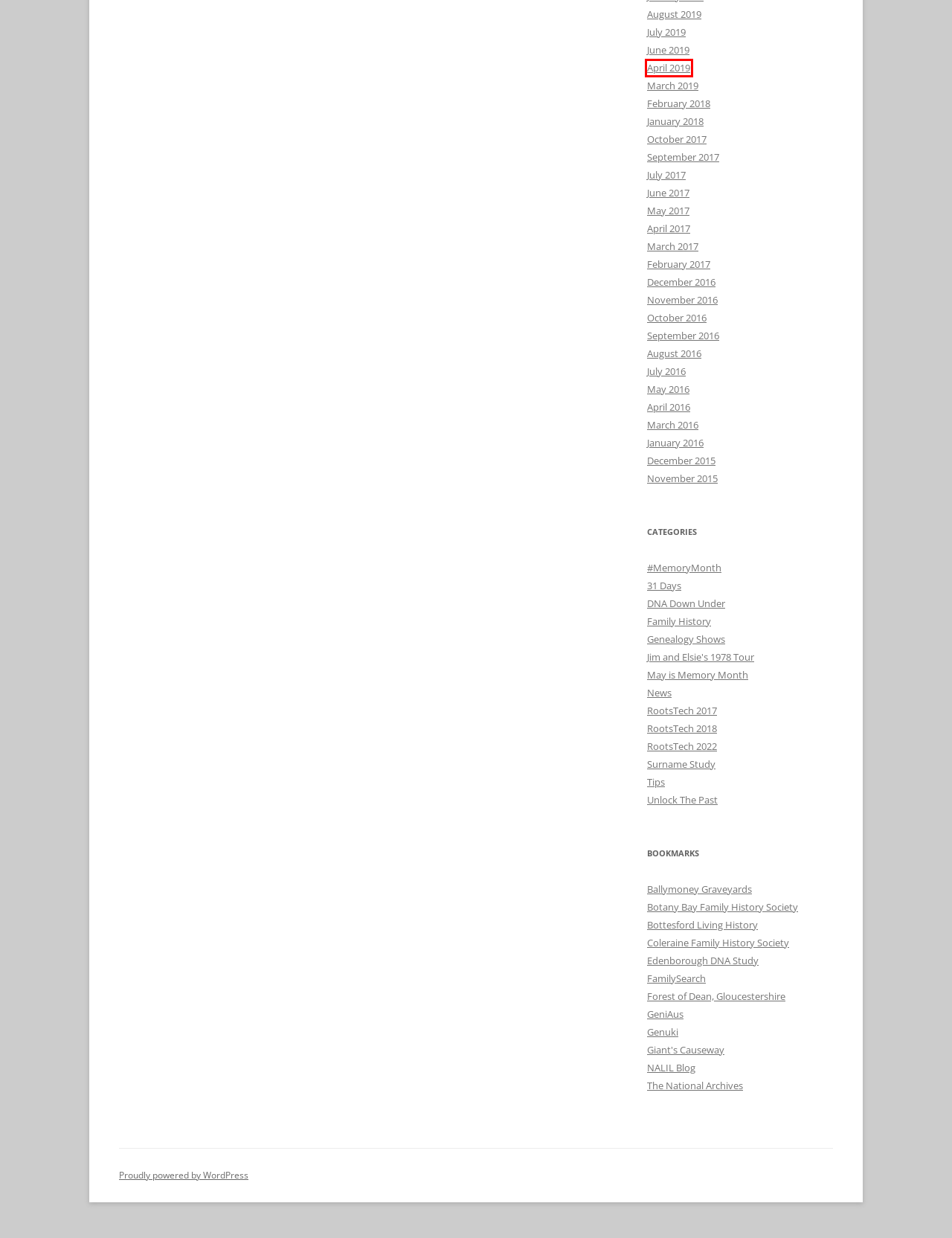Review the webpage screenshot provided, noting the red bounding box around a UI element. Choose the description that best matches the new webpage after clicking the element within the bounding box. The following are the options:
A. January | 2016 | Family Leaves and Branches
B. March | 2019 | Family Leaves and Branches
C. GENUKI: Home page
D. October | 2017 | Family Leaves and Branches
E. April | 2019 | Family Leaves and Branches
F. May | 2017 | Family Leaves and Branches
G. Surname Study | Family Leaves and Branches
H. Jim and Elsie’s 1978 Tour | Family Leaves and Branches

E